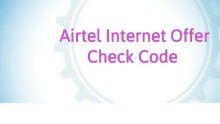What is the theme suggested by the graphic element?
Based on the image, respond with a single word or phrase.

Technology and connectivity